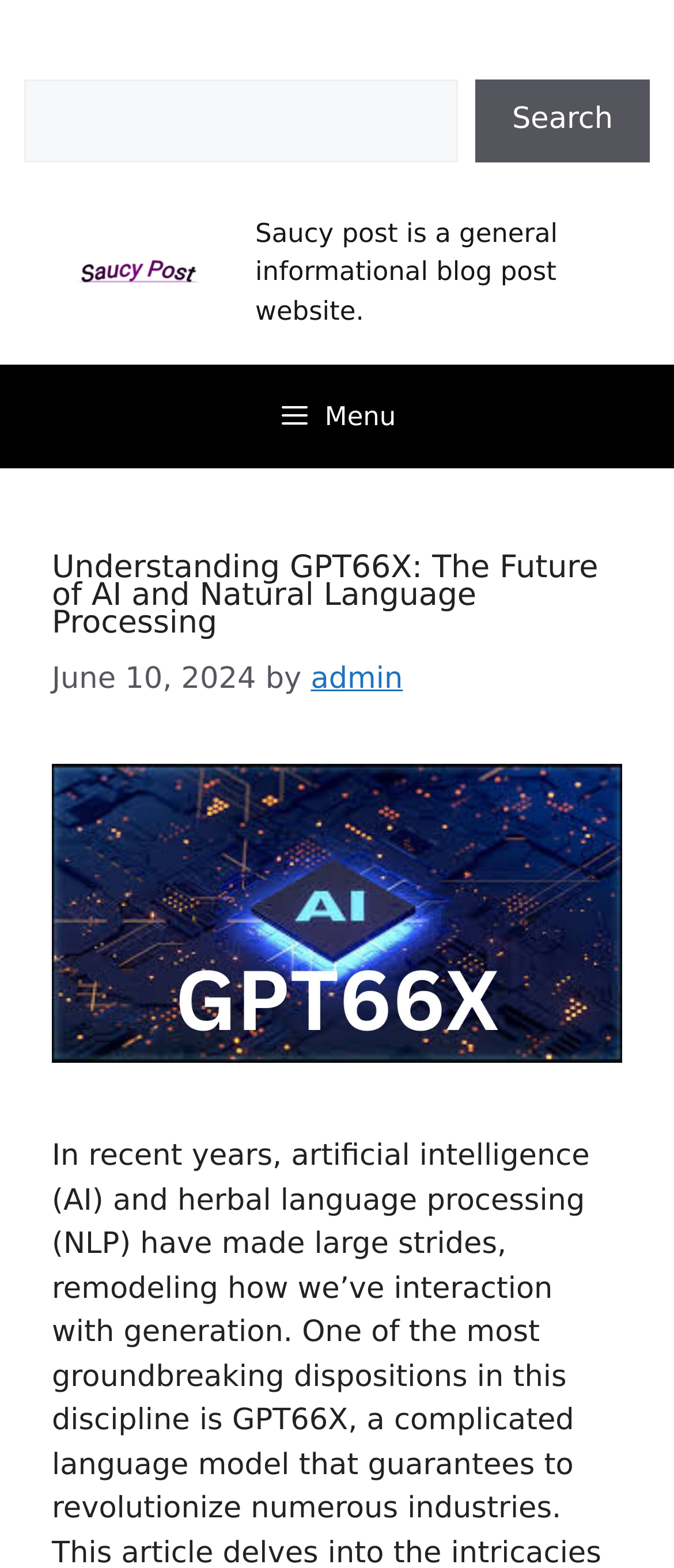Is there a search function on the website?
Offer a detailed and exhaustive answer to the question.

The search function can be found in the complementary section, where there is a search box and a search button with the label 'Search'.